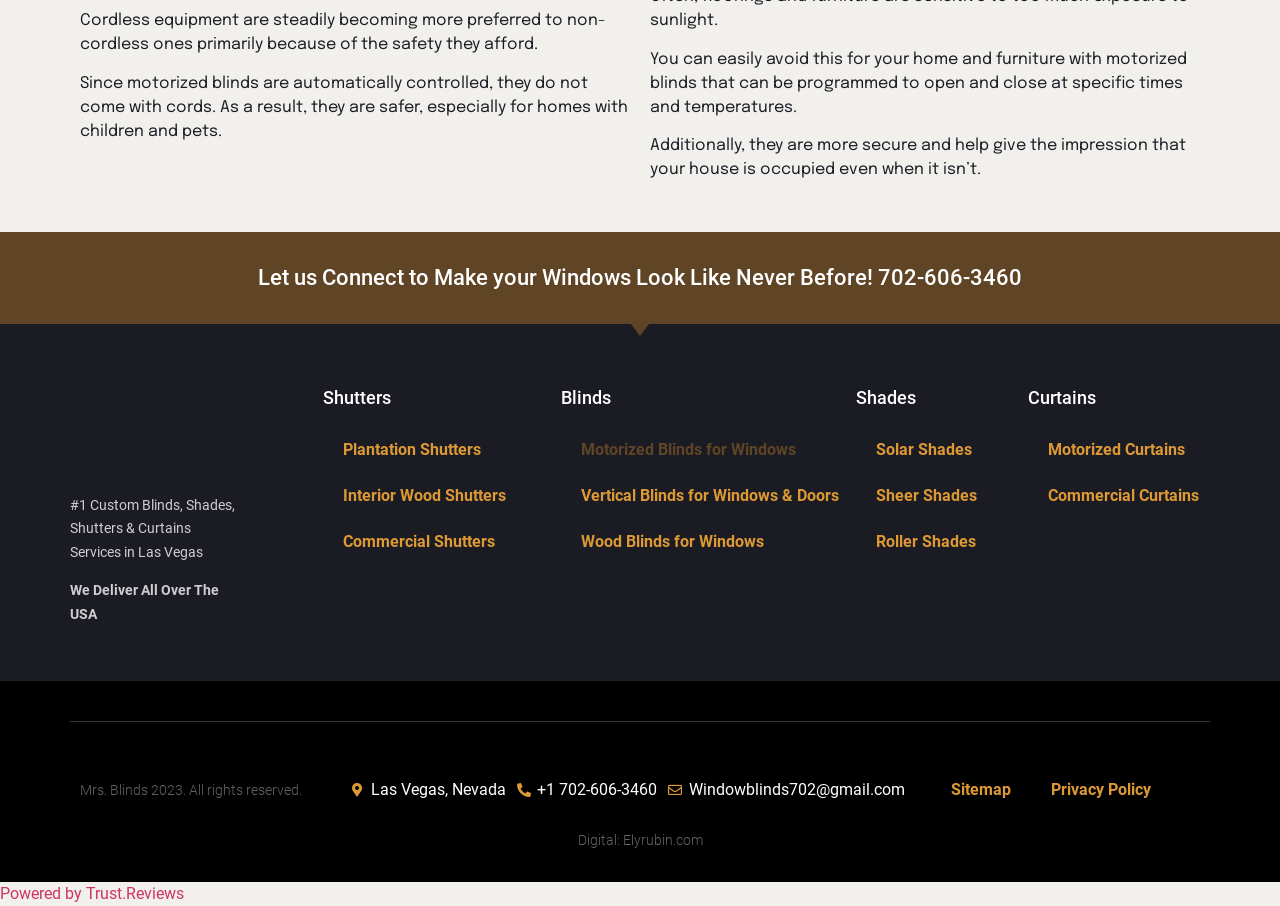Is there a link to the company's sitemap?
Using the visual information, respond with a single word or phrase.

Yes